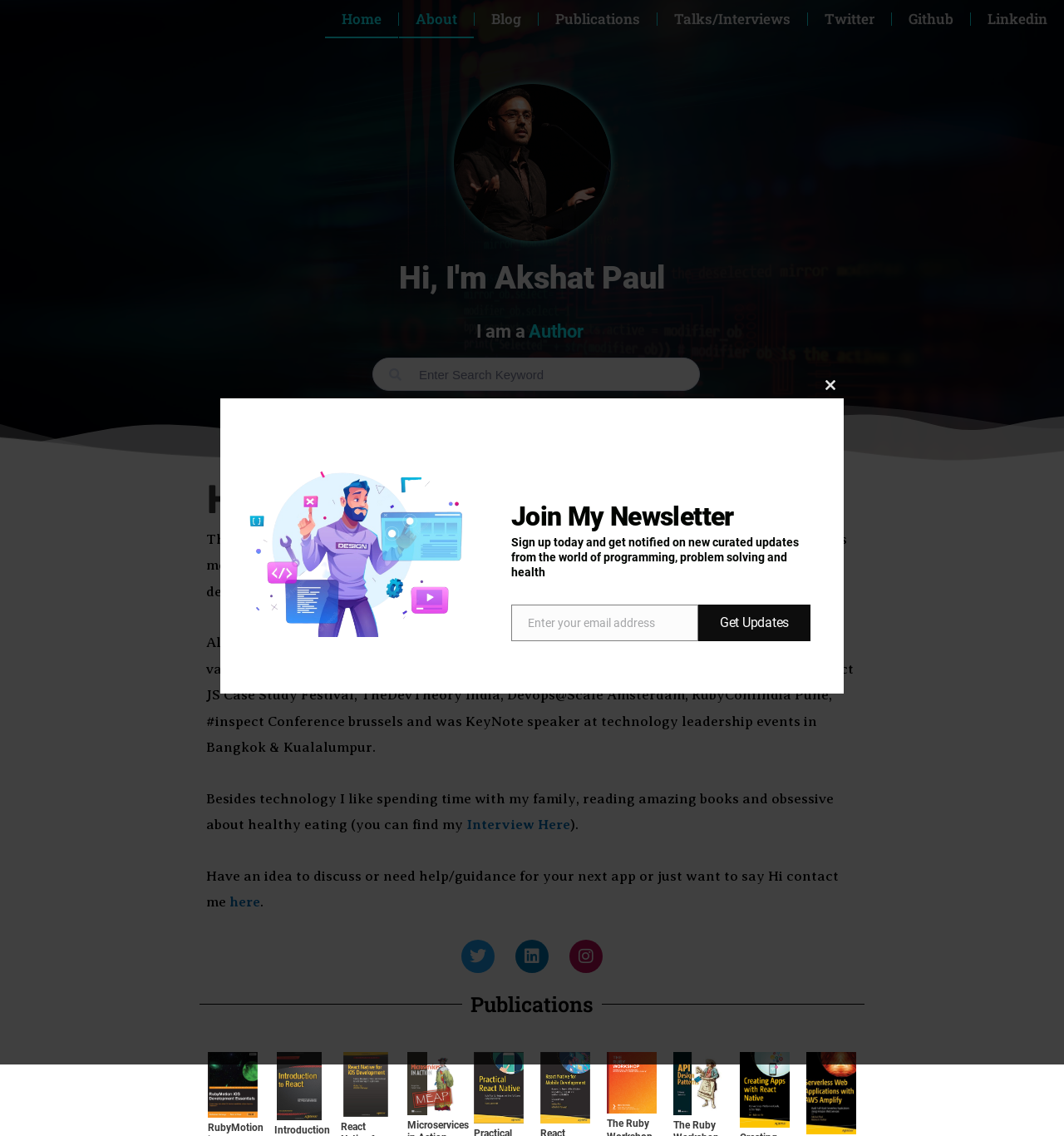What is the purpose of the textbox?
Answer the question with as much detail as you can, using the image as a reference.

The textbox is used to enter search keywords, as indicated by the static text 'Enter Search Keyword' above the textbox. This suggests that the webpage has a search functionality.